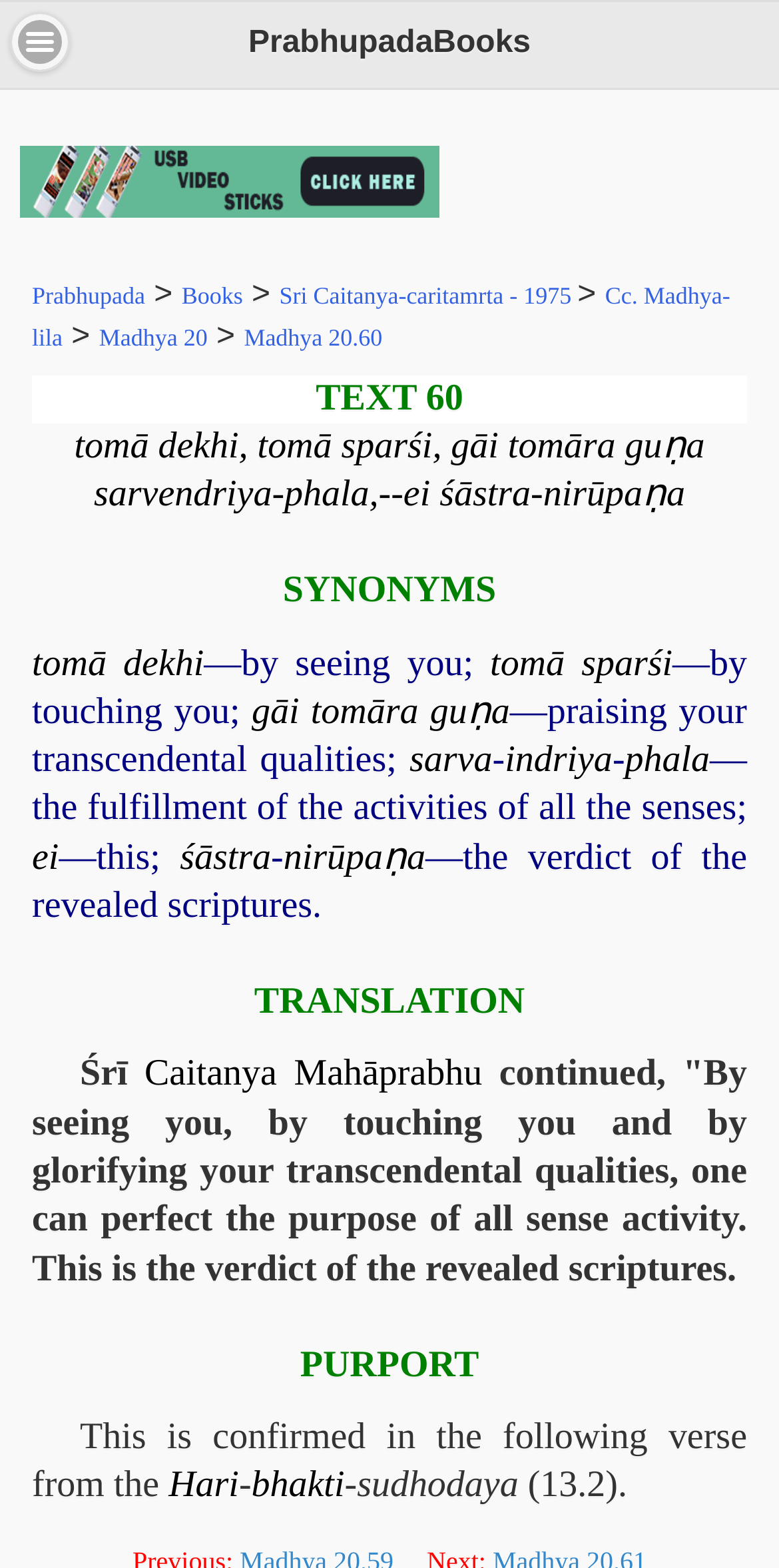Determine the bounding box of the UI element mentioned here: "Madhya 20.60". The coordinates must be in the format [left, top, right, bottom] with values ranging from 0 to 1.

[0.313, 0.206, 0.491, 0.224]